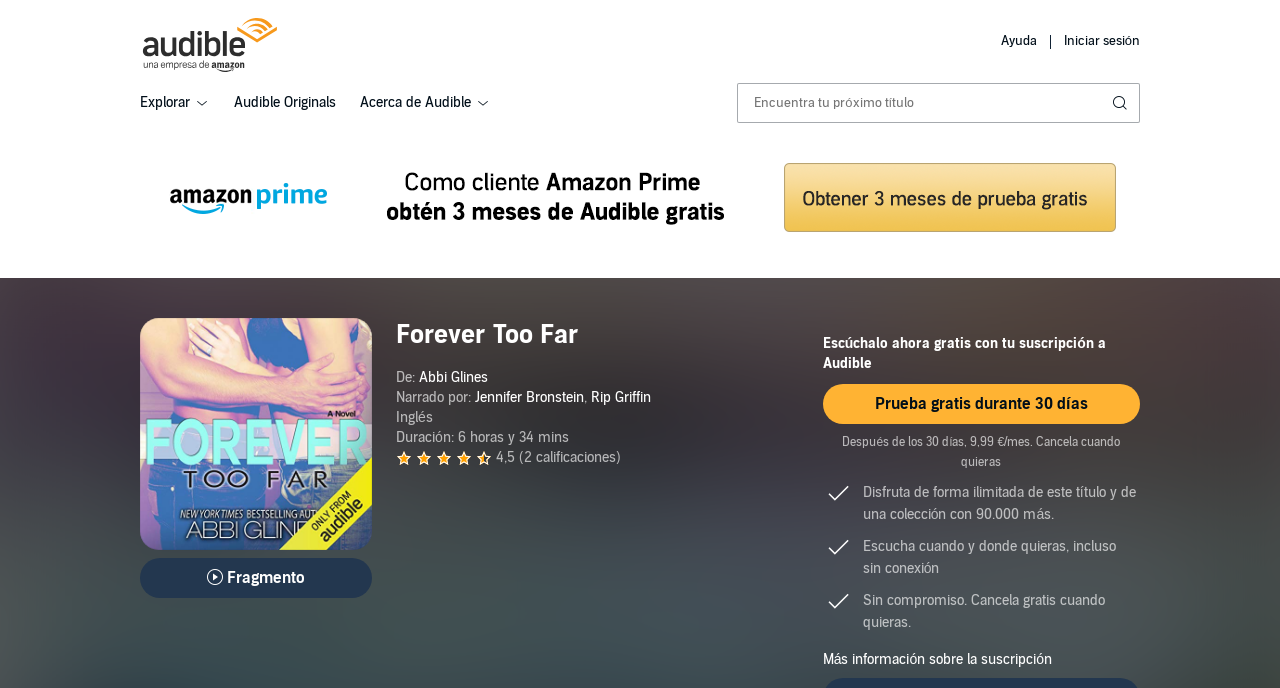Bounding box coordinates must be specified in the format (top-left x, top-left y, bottom-right x, bottom-right y). All values should be floating point numbers between 0 and 1. What are the bounding box coordinates of the UI element described as: Más información sobre la suscripción

[0.643, 0.946, 0.822, 0.971]